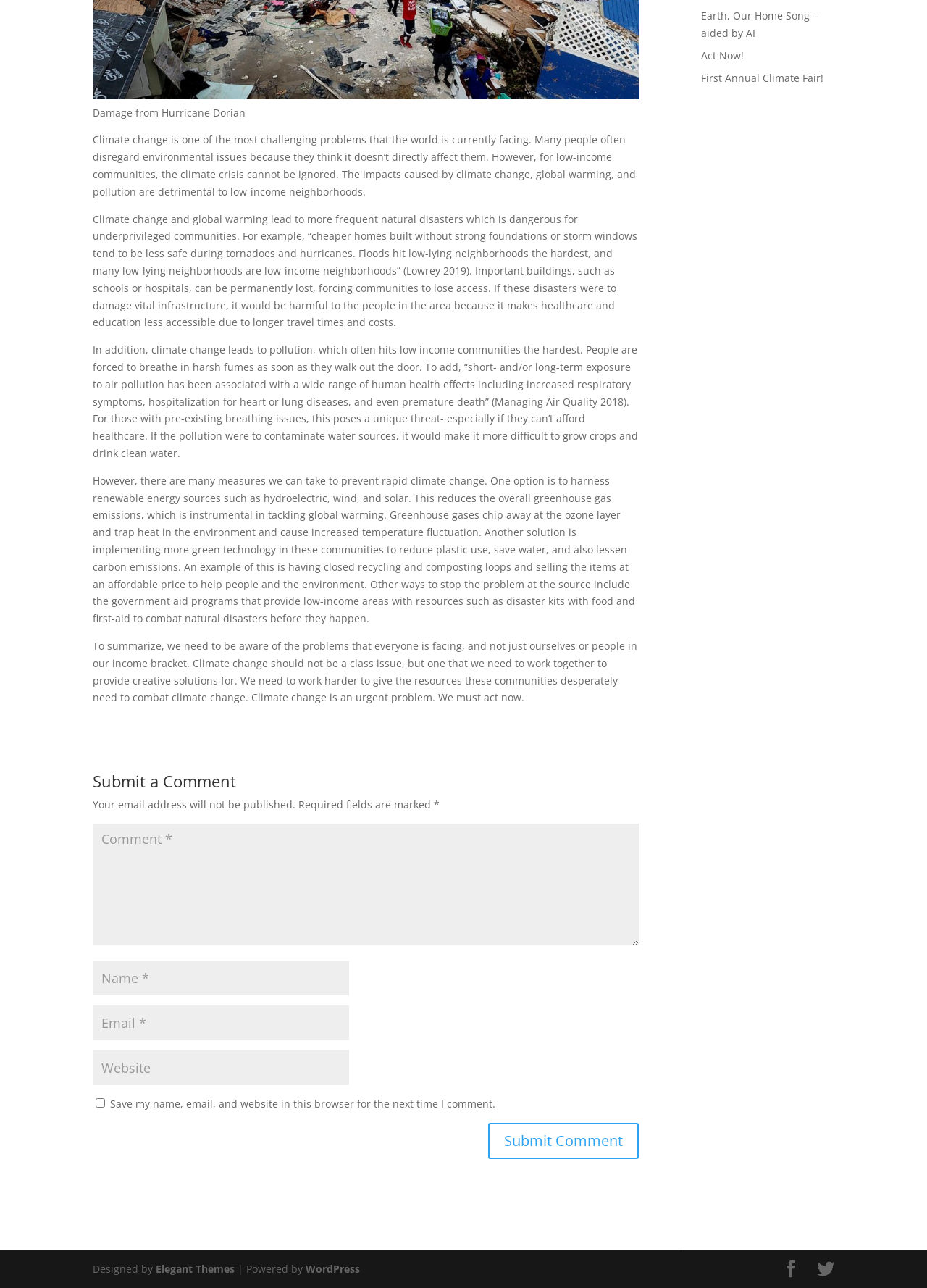Determine the bounding box coordinates for the UI element matching this description: "First Annual Climate Fair!".

[0.756, 0.055, 0.888, 0.066]